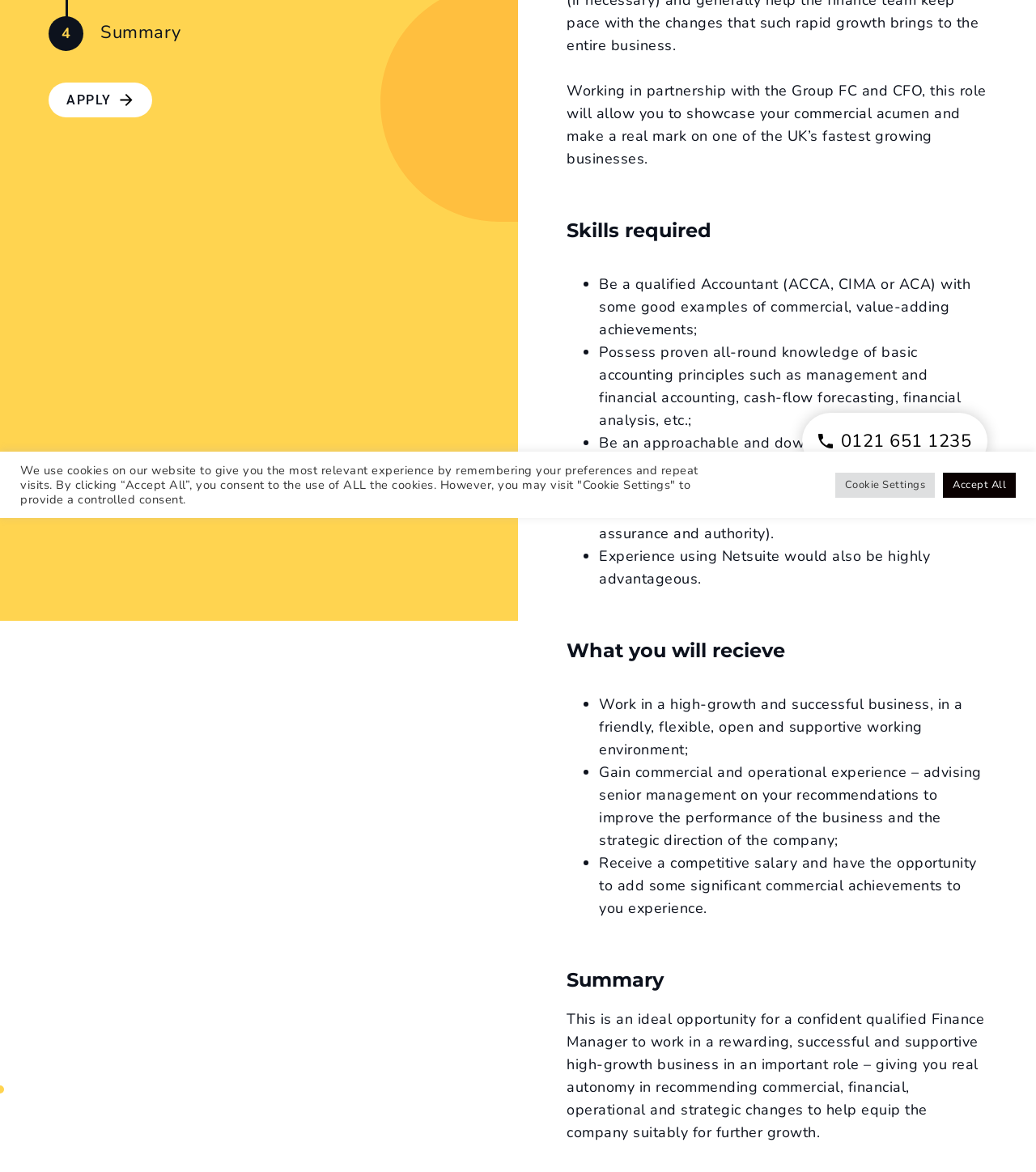Provide the bounding box coordinates of the HTML element described as: "Cookie Settings". The bounding box coordinates should be four float numbers between 0 and 1, i.e., [left, top, right, bottom].

[0.806, 0.403, 0.902, 0.424]